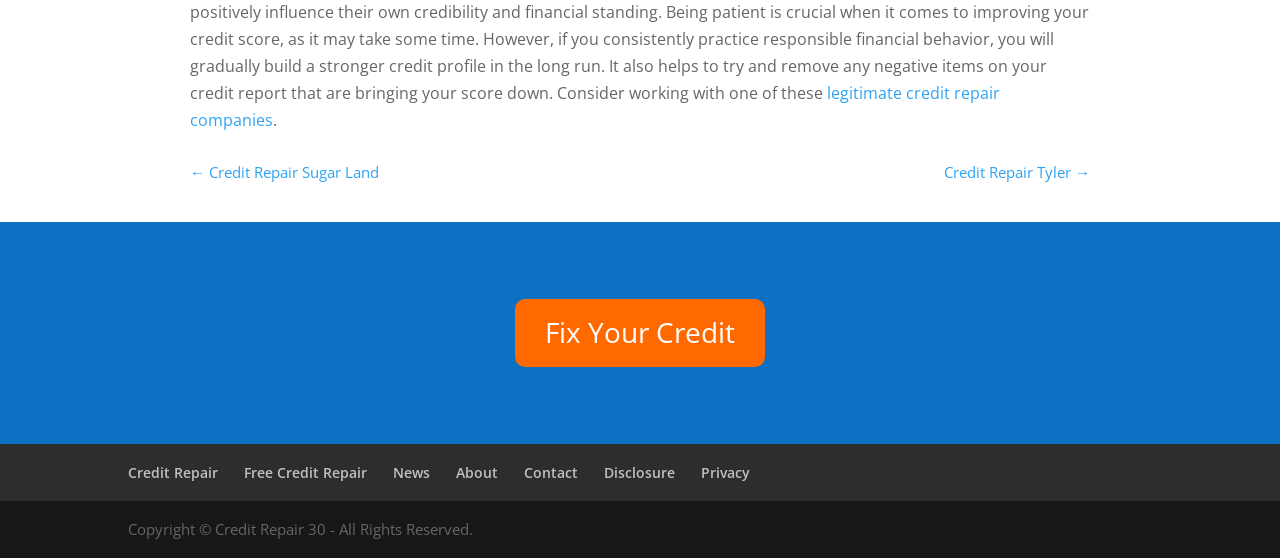Please locate the bounding box coordinates for the element that should be clicked to achieve the following instruction: "read about credit repair". Ensure the coordinates are given as four float numbers between 0 and 1, i.e., [left, top, right, bottom].

[0.1, 0.83, 0.17, 0.864]